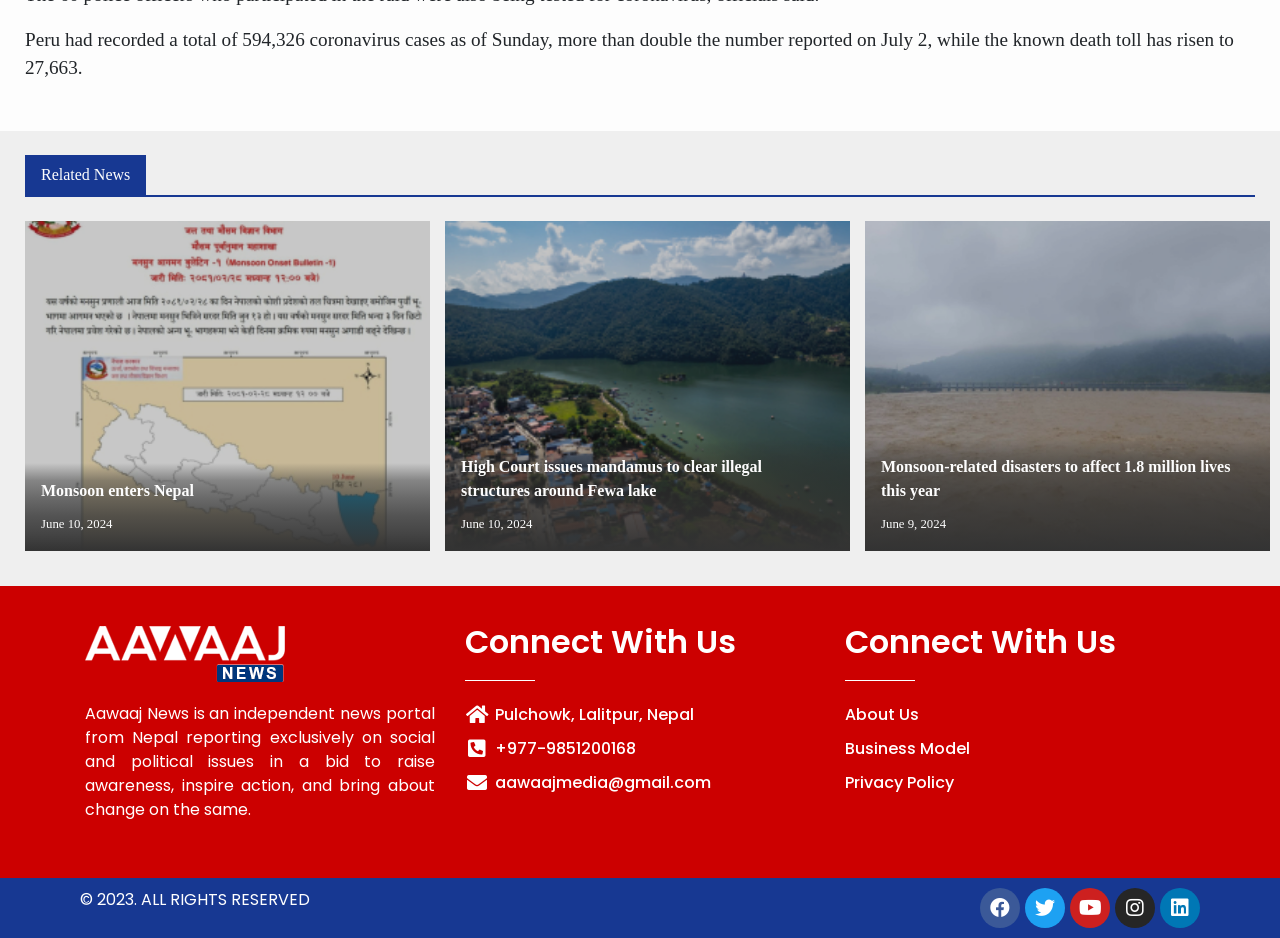Determine the bounding box coordinates of the clickable region to carry out the instruction: "Learn about the business model".

[0.66, 0.786, 0.934, 0.811]